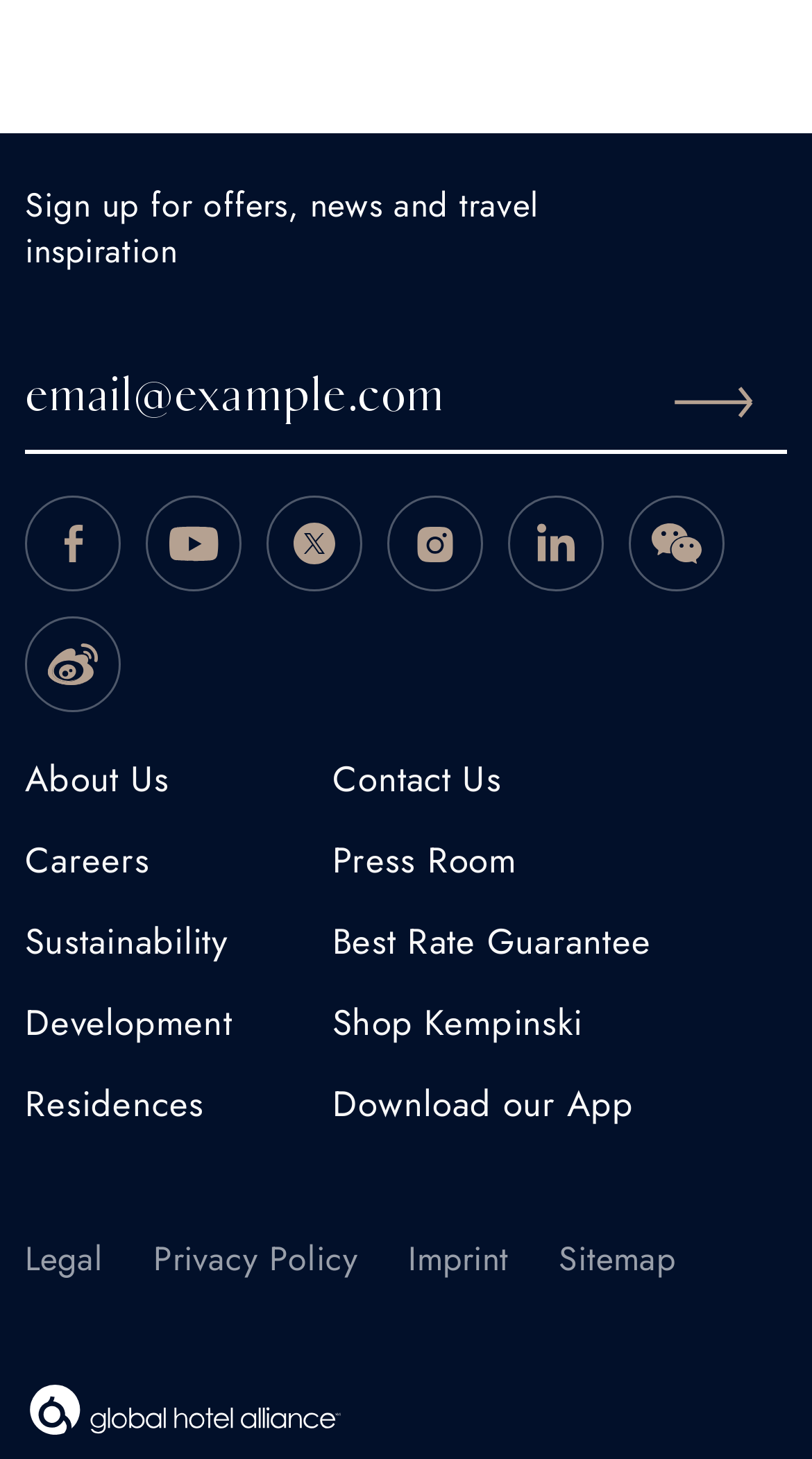How many columns are there in the top navigation bar?
Provide a detailed and extensive answer to the question.

I looked at the links in the top navigation bar and noticed that they are divided into two columns. The first column has links like About Us, Careers, Sustainability, and Development, while the second column has links like Contact Us, Press Room, Best Rate Guarantee, and Shop Kempinski. There are 2 columns in the top navigation bar.